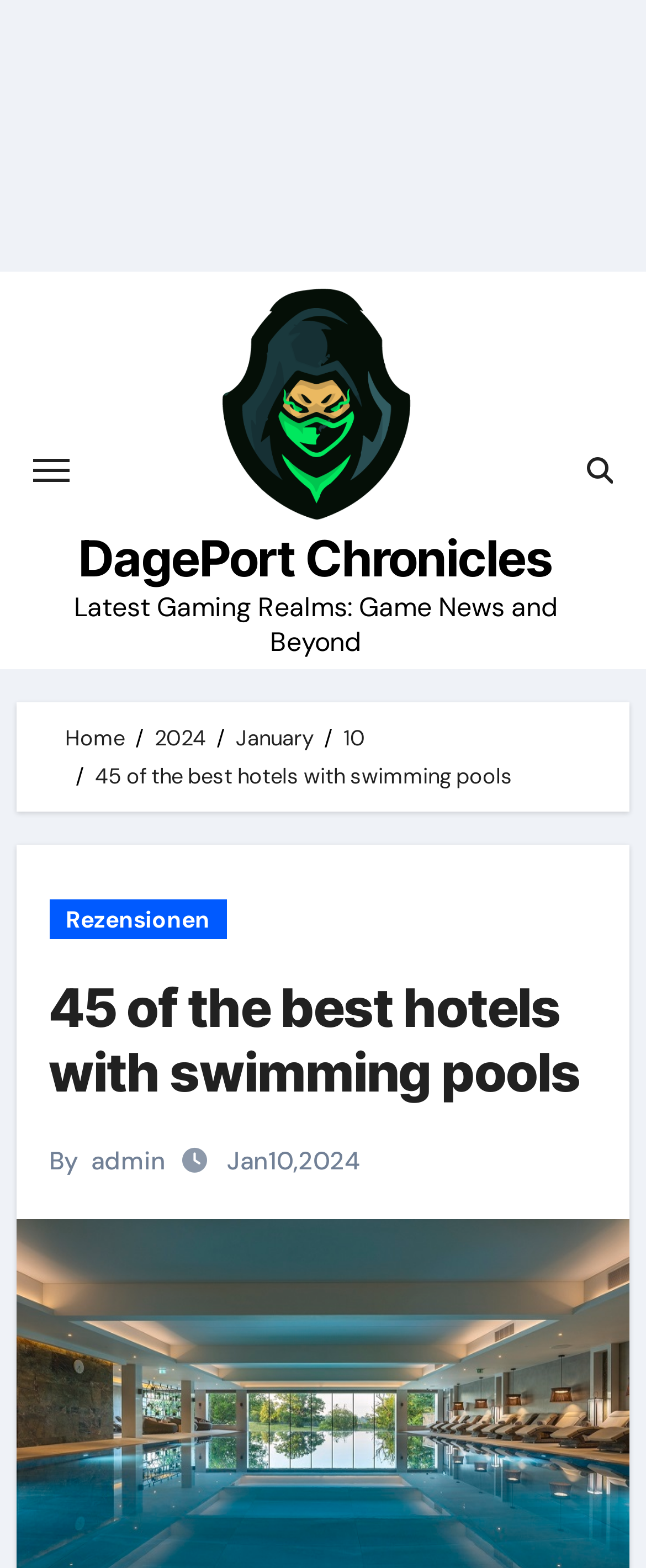Please find and generate the text of the main heading on the webpage.

45 of the best hotels with swimming pools